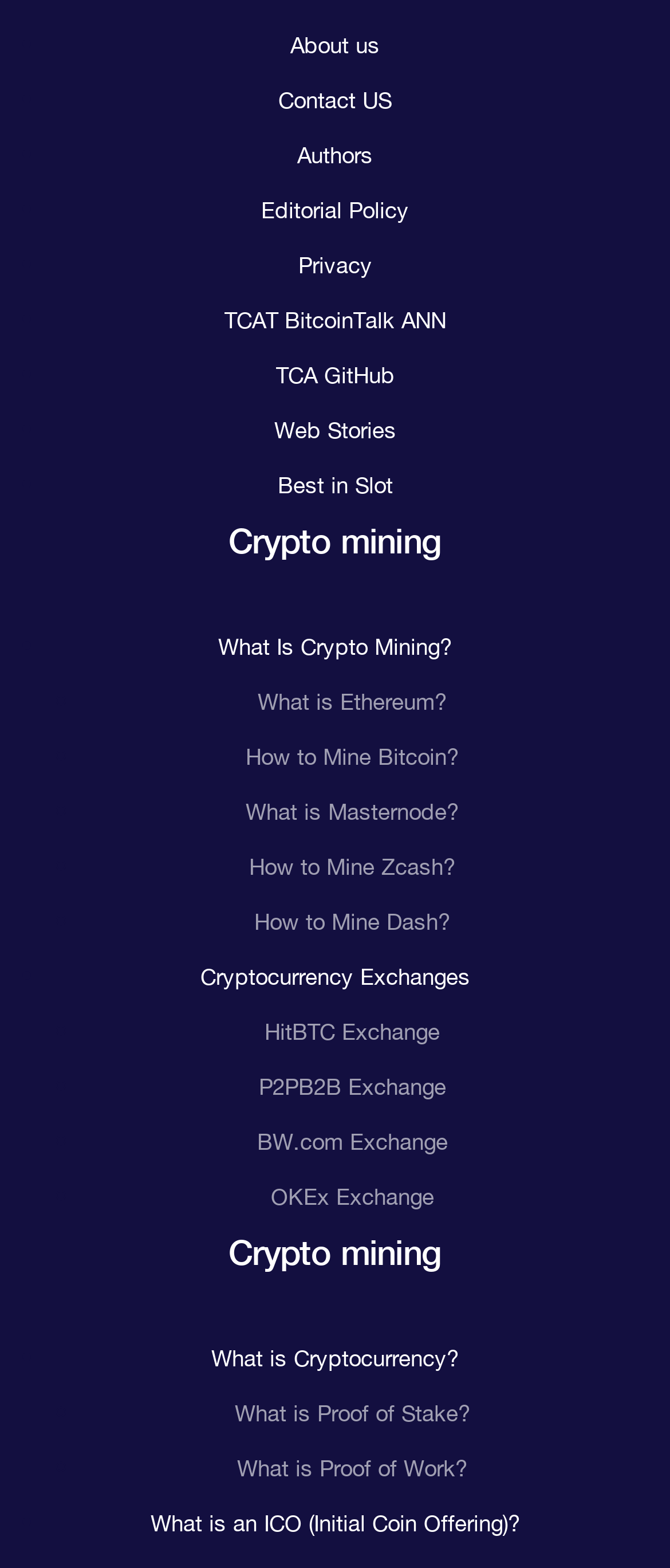Determine the bounding box coordinates of the target area to click to execute the following instruction: "Read What Is Crypto Mining?."

[0.326, 0.405, 0.674, 0.421]